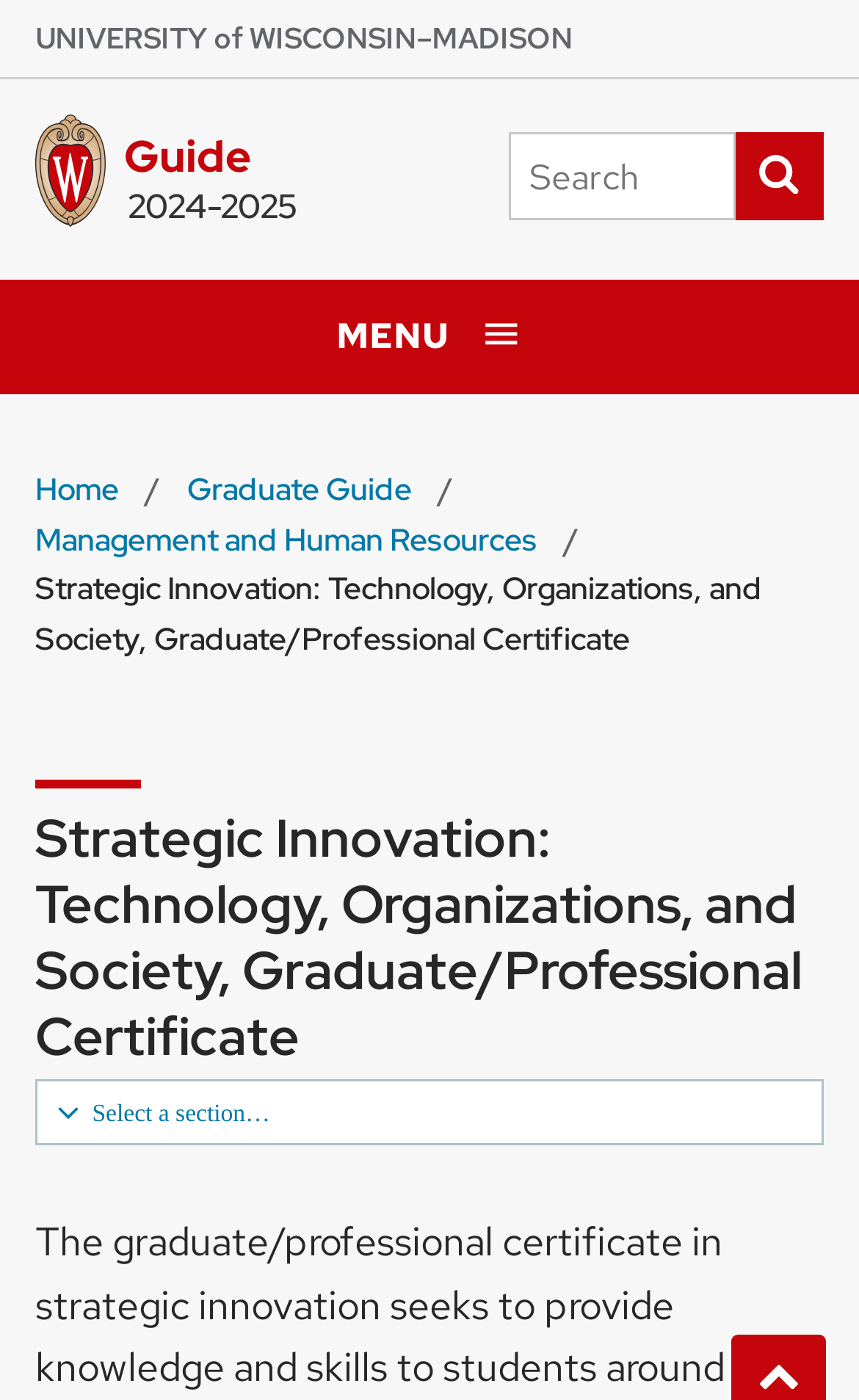Pinpoint the bounding box coordinates of the area that must be clicked to complete this instruction: "Select a section".

[0.041, 0.771, 0.959, 0.818]